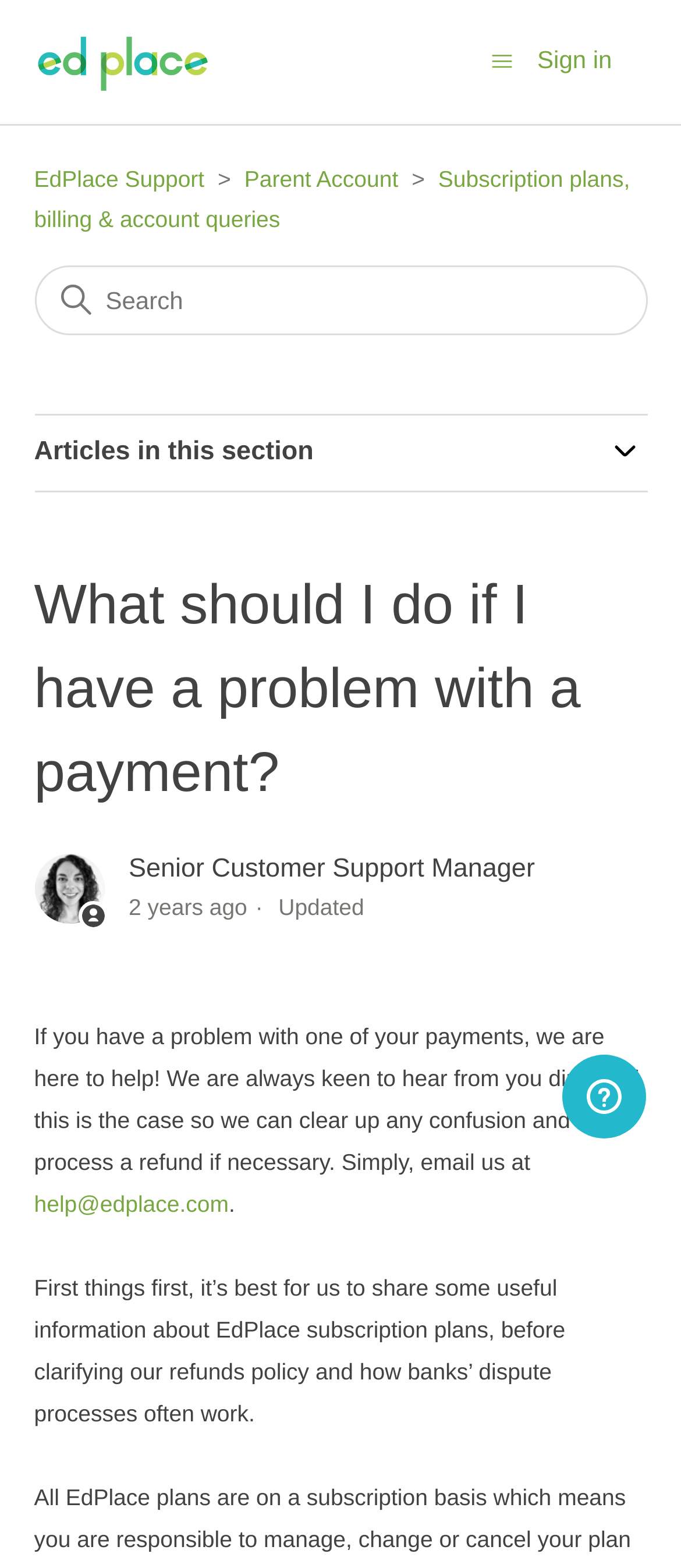For the element described, predict the bounding box coordinates as (top-left x, top-left y, bottom-right x, bottom-right y). All values should be between 0 and 1. Element description: parent_node: Articles in this section

[0.886, 0.276, 0.95, 0.304]